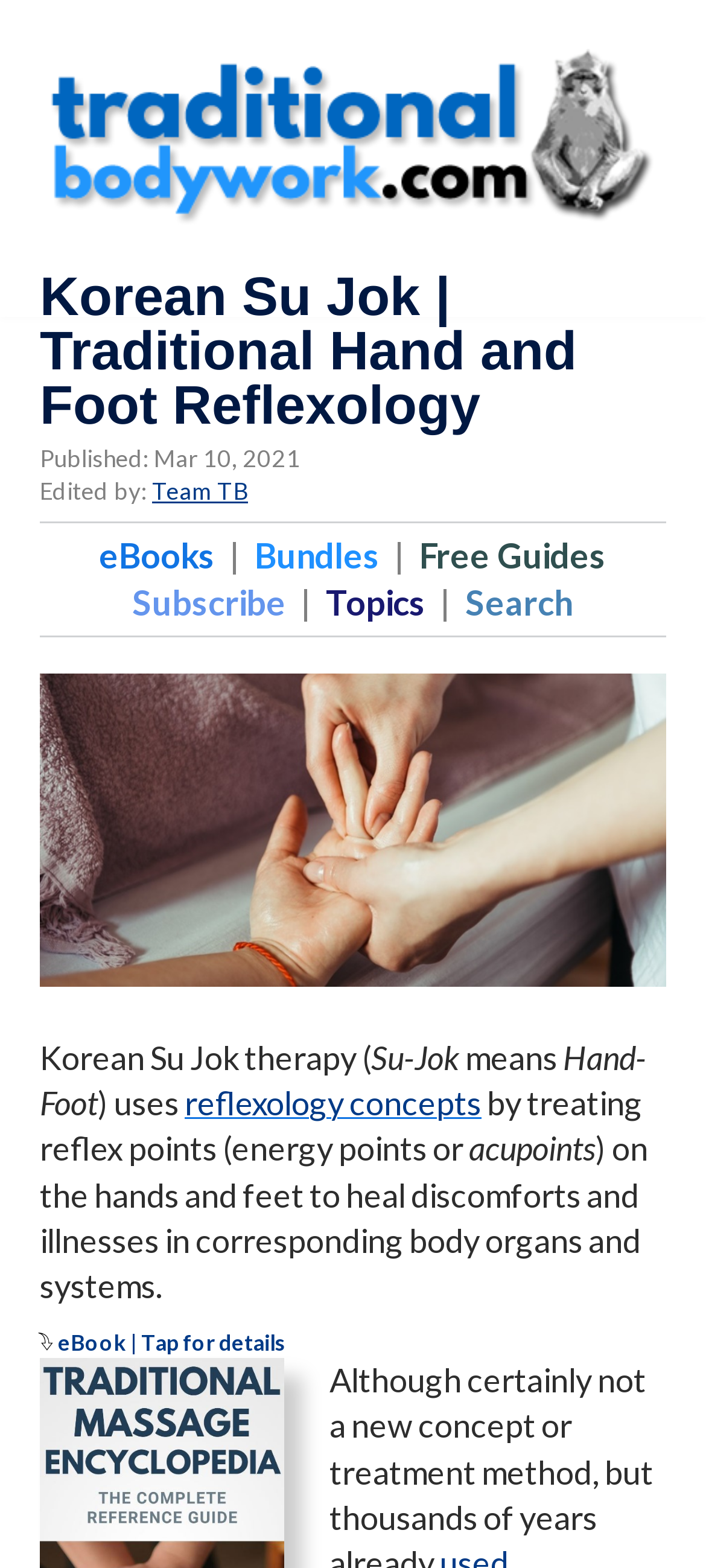How many links are there in the top navigation bar?
Give a detailed explanation using the information visible in the image.

The top navigation bar contains links to 'eBooks', 'Bundles', 'Free Guides', 'Subscribe', 'Topics', and 'Search', which makes a total of 7 links.